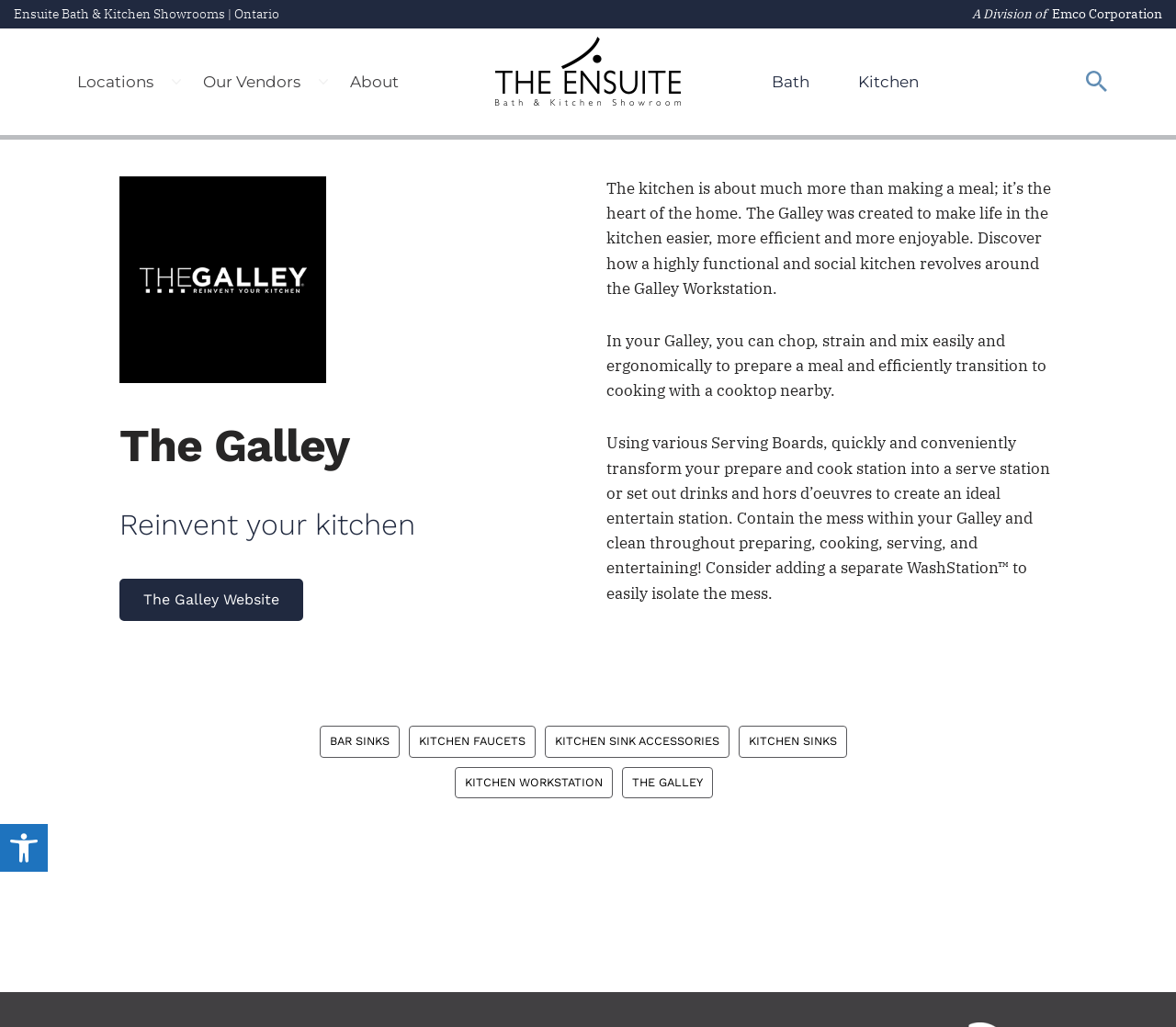Answer this question in one word or a short phrase: How many locations are listed on the webpage?

24